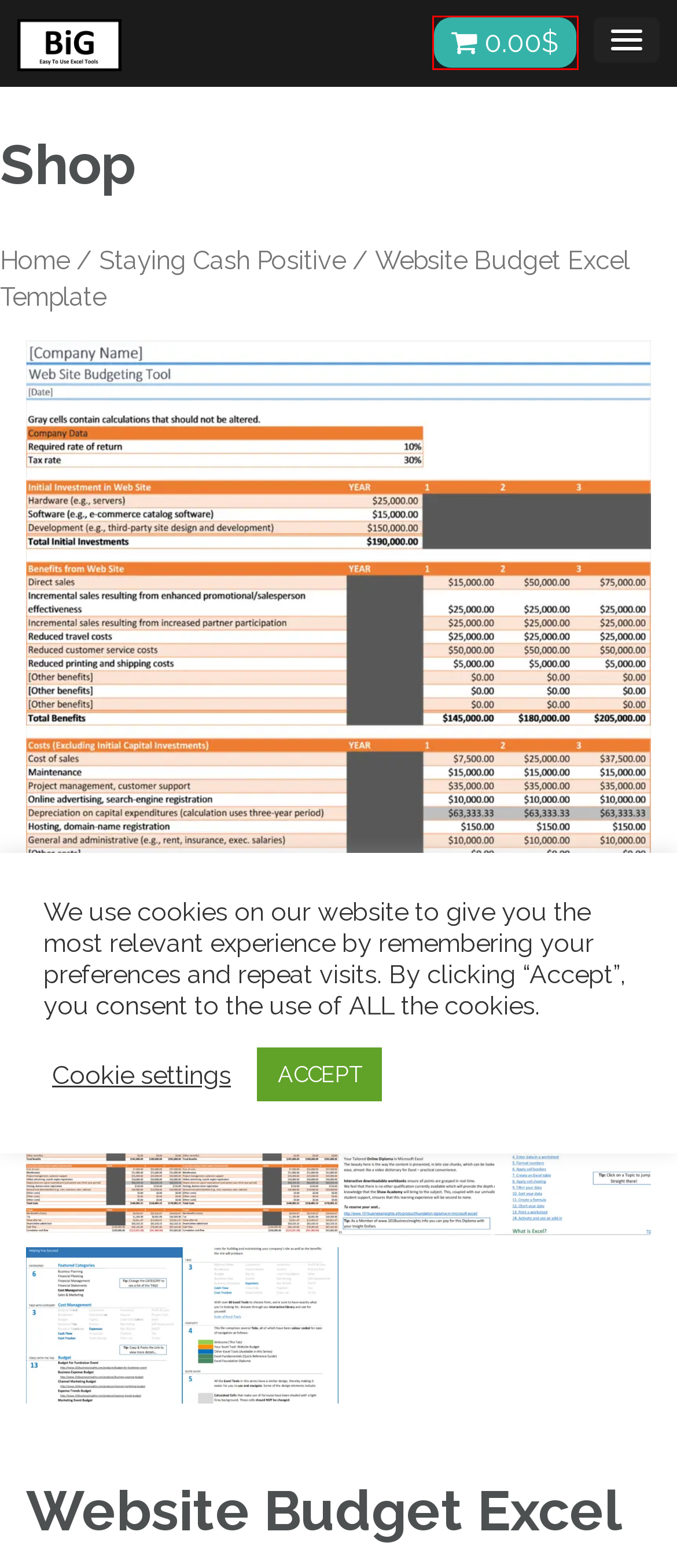View the screenshot of the webpage containing a red bounding box around a UI element. Select the most fitting webpage description for the new page shown after the element in the red bounding box is clicked. Here are the candidates:
A. Cost Tracker Archives - Business Insights Group AG
B. Marketing Event Budget Excel - Business Insights Group AG
C. Troubleshooting Your Cash Flow - Business Insights Group AG
D. Home - Business Insights Group AG
E. Cart - Business Insights Group AG
F. Staying Cash Positive Archives - Business Insights Group AG
G. Returns - Business Insights Group AG
H. Budget Archives - Business Insights Group AG

E